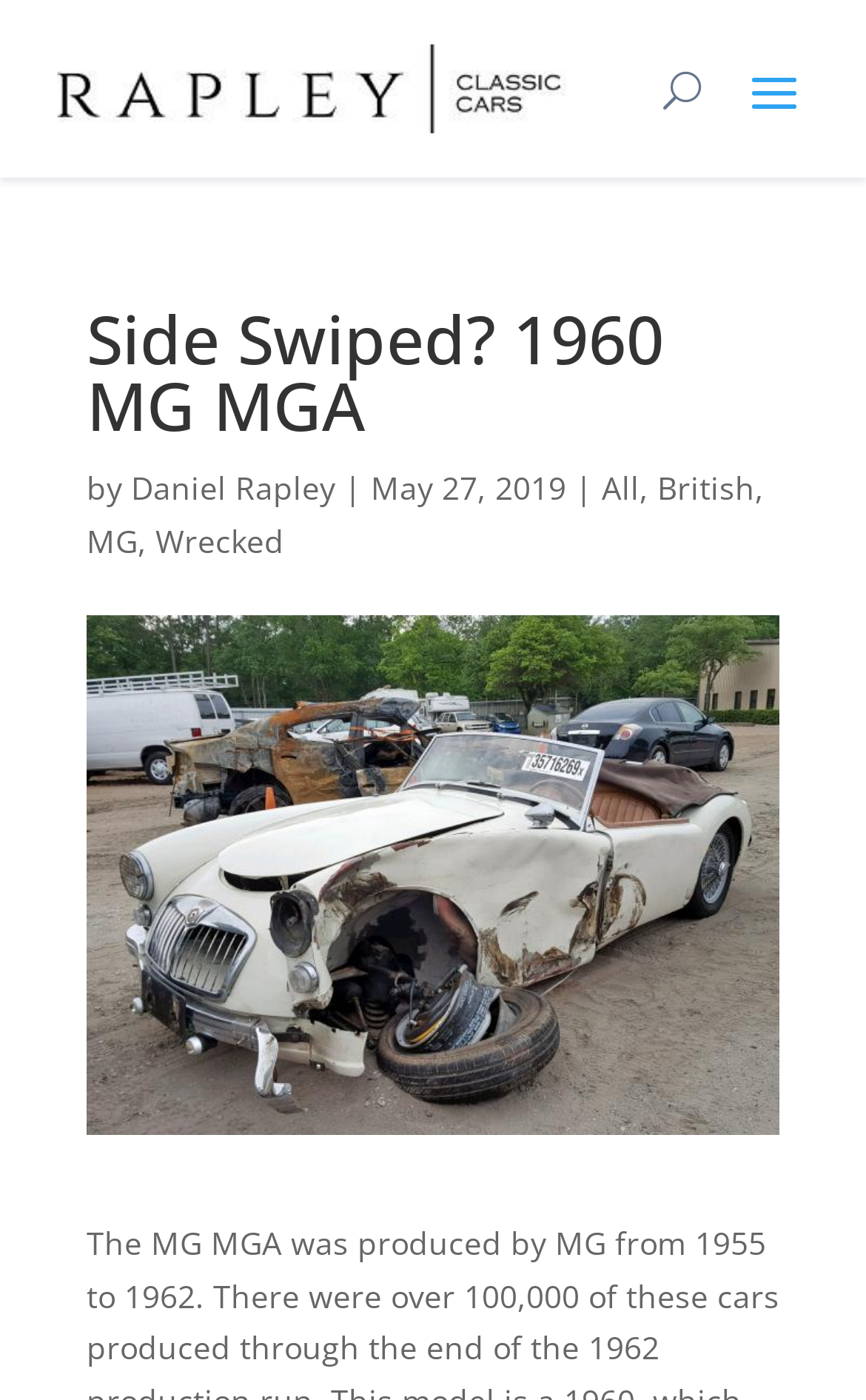Identify the bounding box for the described UI element: "Daniel Rapley".

[0.151, 0.334, 0.387, 0.364]